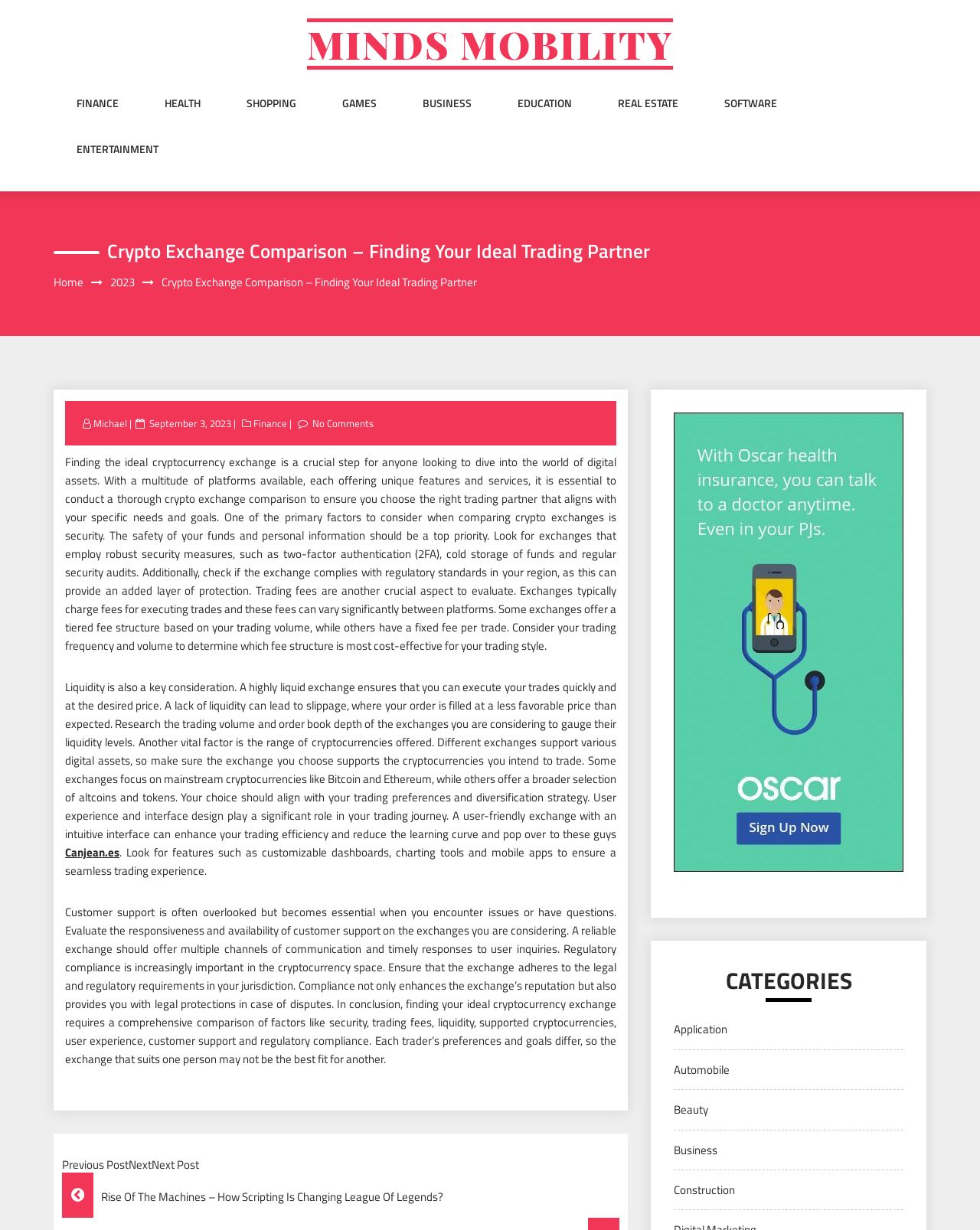Find and specify the bounding box coordinates that correspond to the clickable region for the instruction: "Click on MINDS MOBILITY".

[0.055, 0.012, 0.945, 0.059]